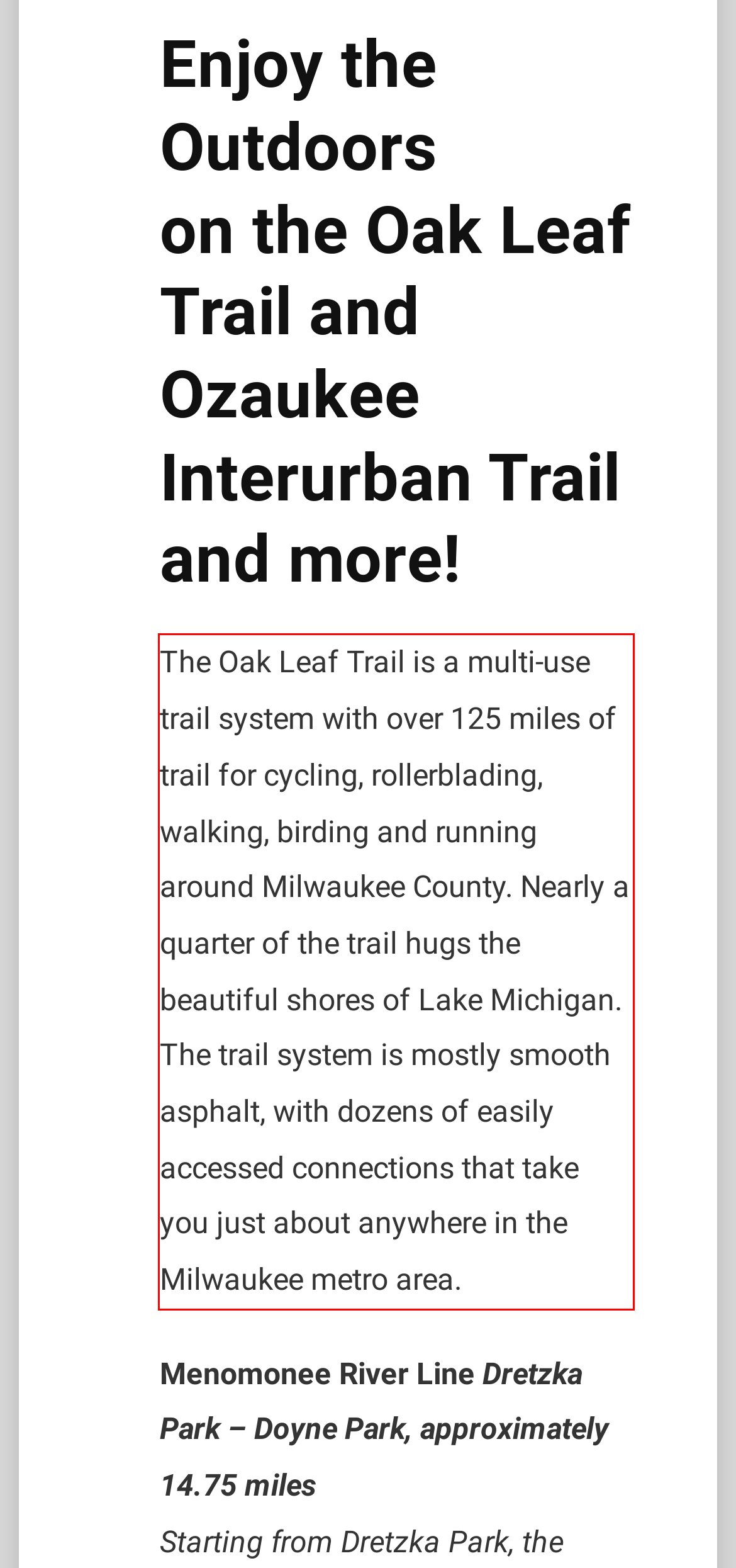Using the provided webpage screenshot, recognize the text content in the area marked by the red bounding box.

The Oak Leaf Trail is a multi-use trail system with over 125 miles of trail for cycling, rollerblading, walking, birding and running around Milwaukee County. Nearly a quarter of the trail hugs the beautiful shores of Lake Michigan. The trail system is mostly smooth asphalt, with dozens of easily accessed connections that take you just about anywhere in the Milwaukee metro area.